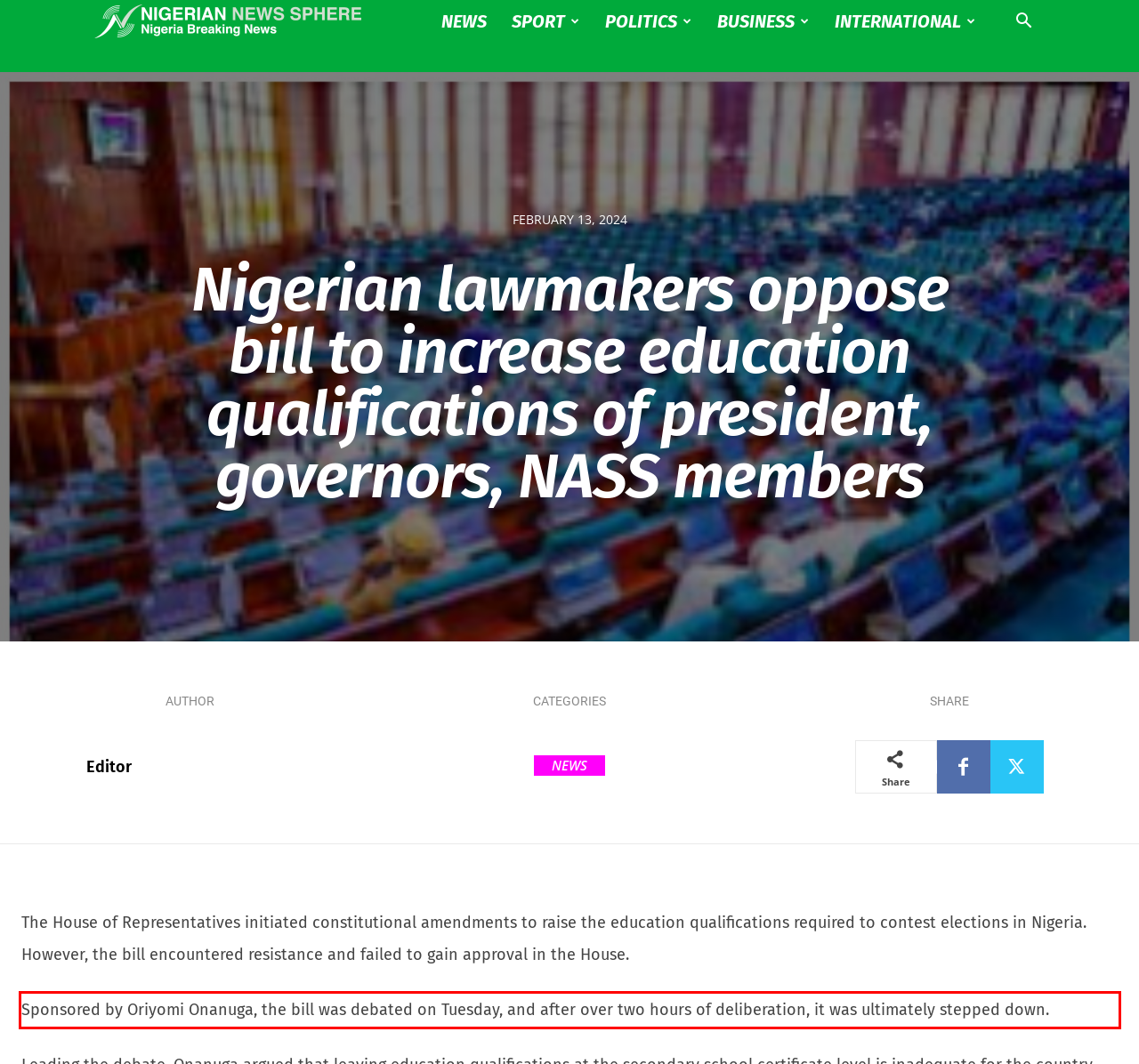Within the screenshot of the webpage, locate the red bounding box and use OCR to identify and provide the text content inside it.

Sponsored by Oriyomi Onanuga, the bill was debated on Tuesday, and after over two hours of deliberation, it was ultimately stepped down.